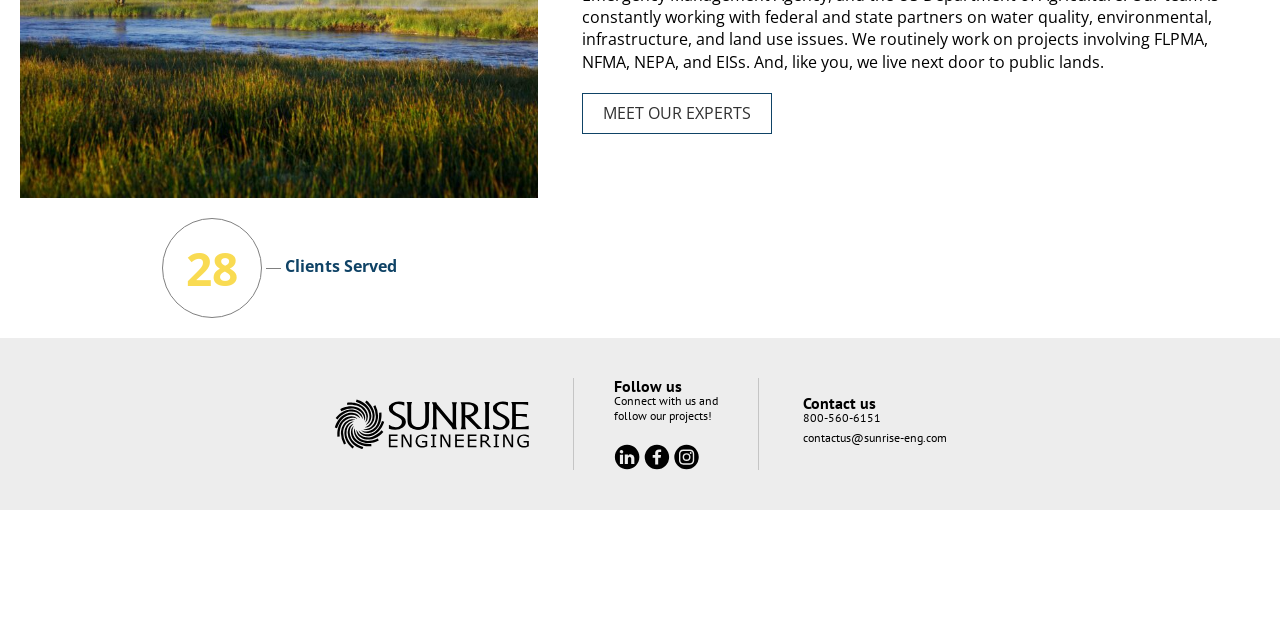Using the provided element description "contactus@sunrise-eng.com", determine the bounding box coordinates of the UI element.

[0.627, 0.671, 0.739, 0.695]